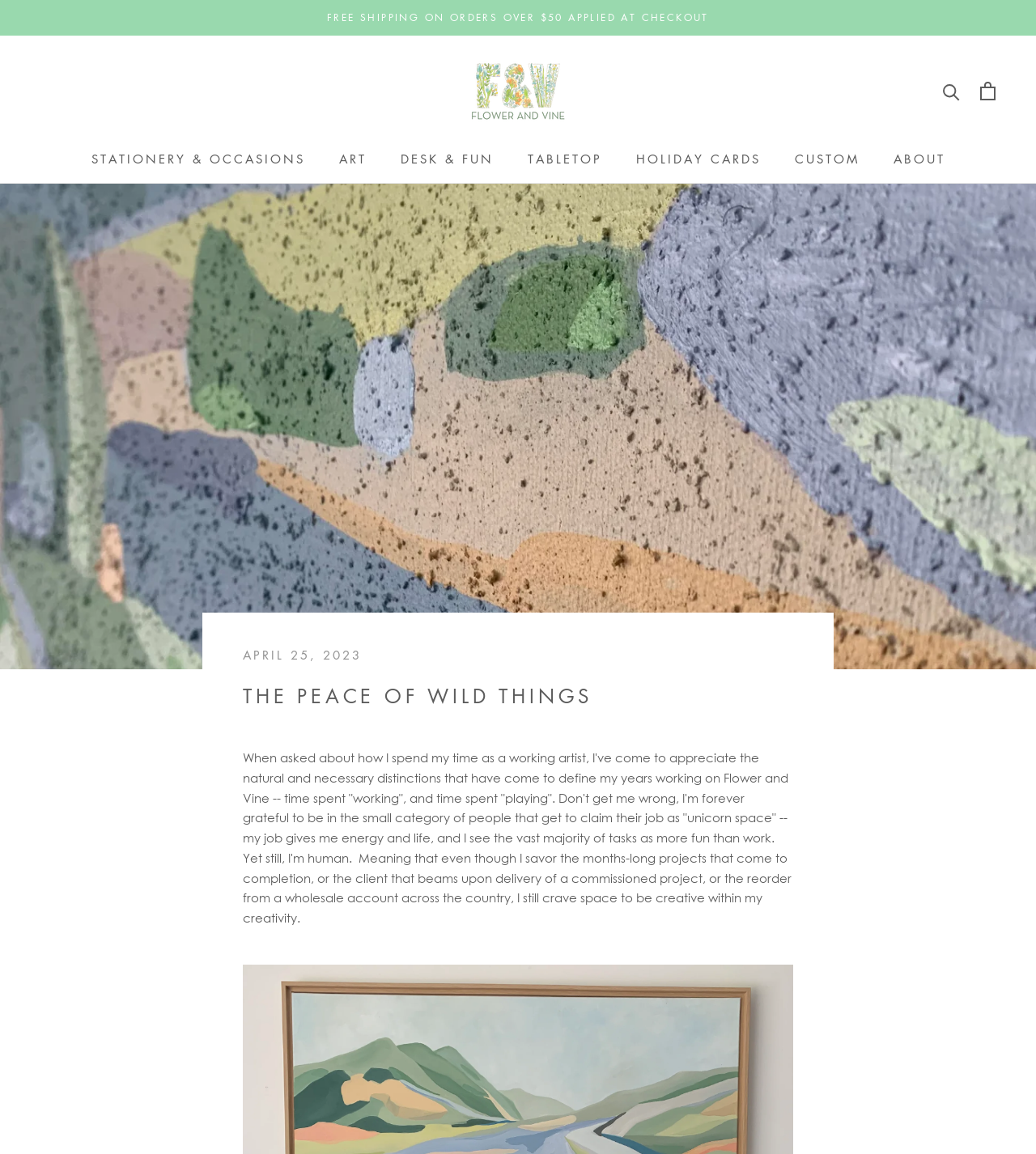Determine the bounding box coordinates of the section I need to click to execute the following instruction: "Click on the 'ART' link". Provide the coordinates as four float numbers between 0 and 1, i.e., [left, top, right, bottom].

[0.327, 0.13, 0.354, 0.144]